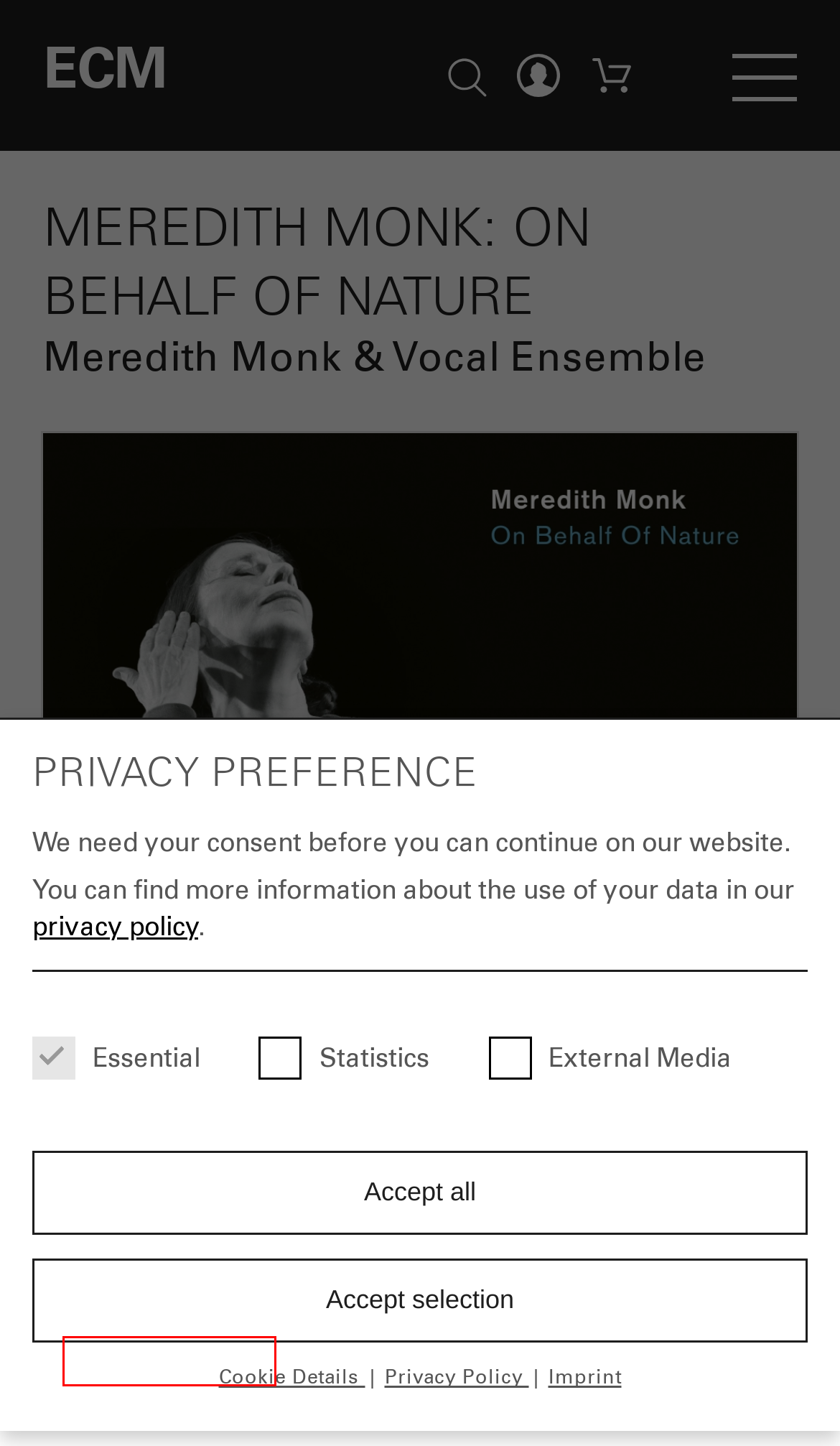With the provided screenshot showing a webpage and a red bounding box, determine which webpage description best fits the new page that appears after clicking the element inside the red box. Here are the options:
A. Home - ECM Records
B. News - ECM Records
C. Impressum - ECM Records
D. Terms - ECM Records
E. Privacy Policy - ECM Records
F. Concerts - ECM Records
G. Artists - ECM Records
H. Newsletter - ECM Records

E